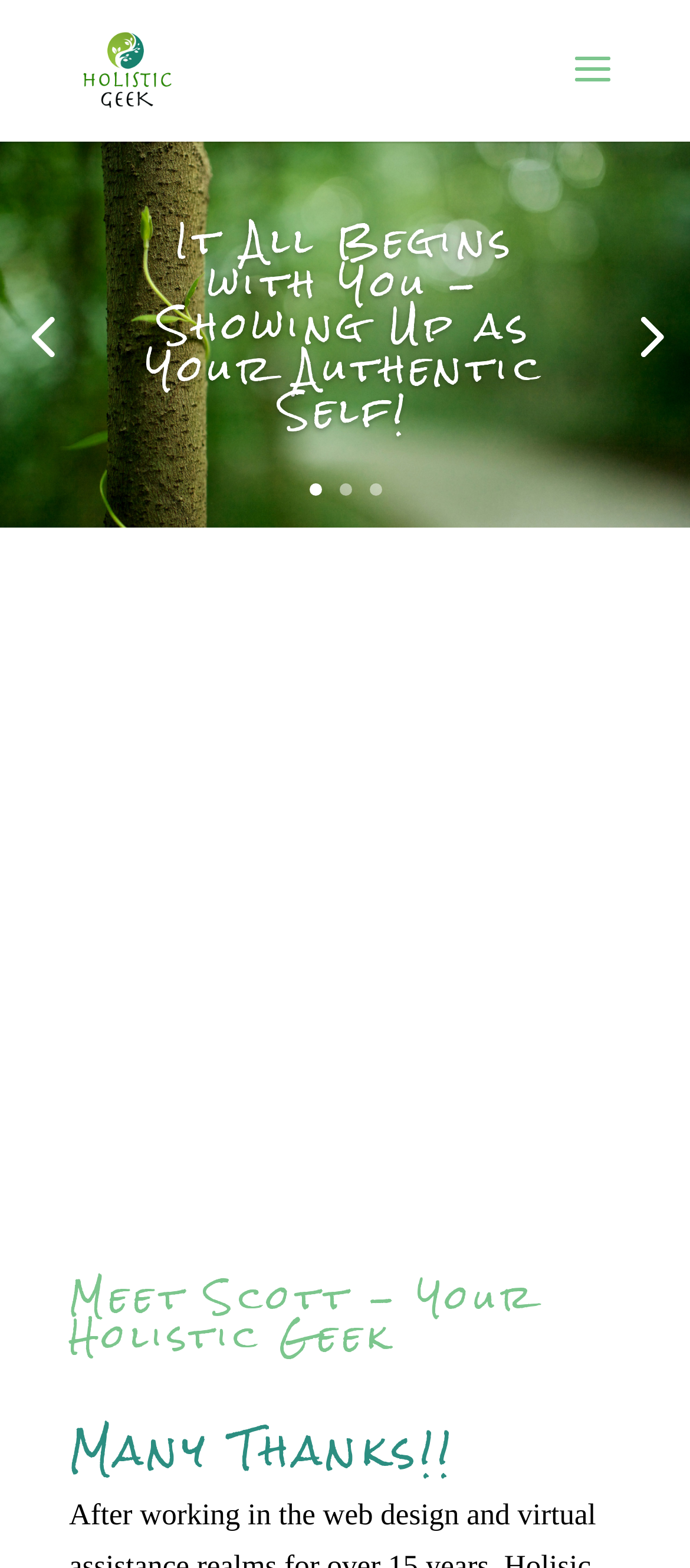How many sections are there in the main content area?
Answer the question based on the image using a single word or a brief phrase.

3